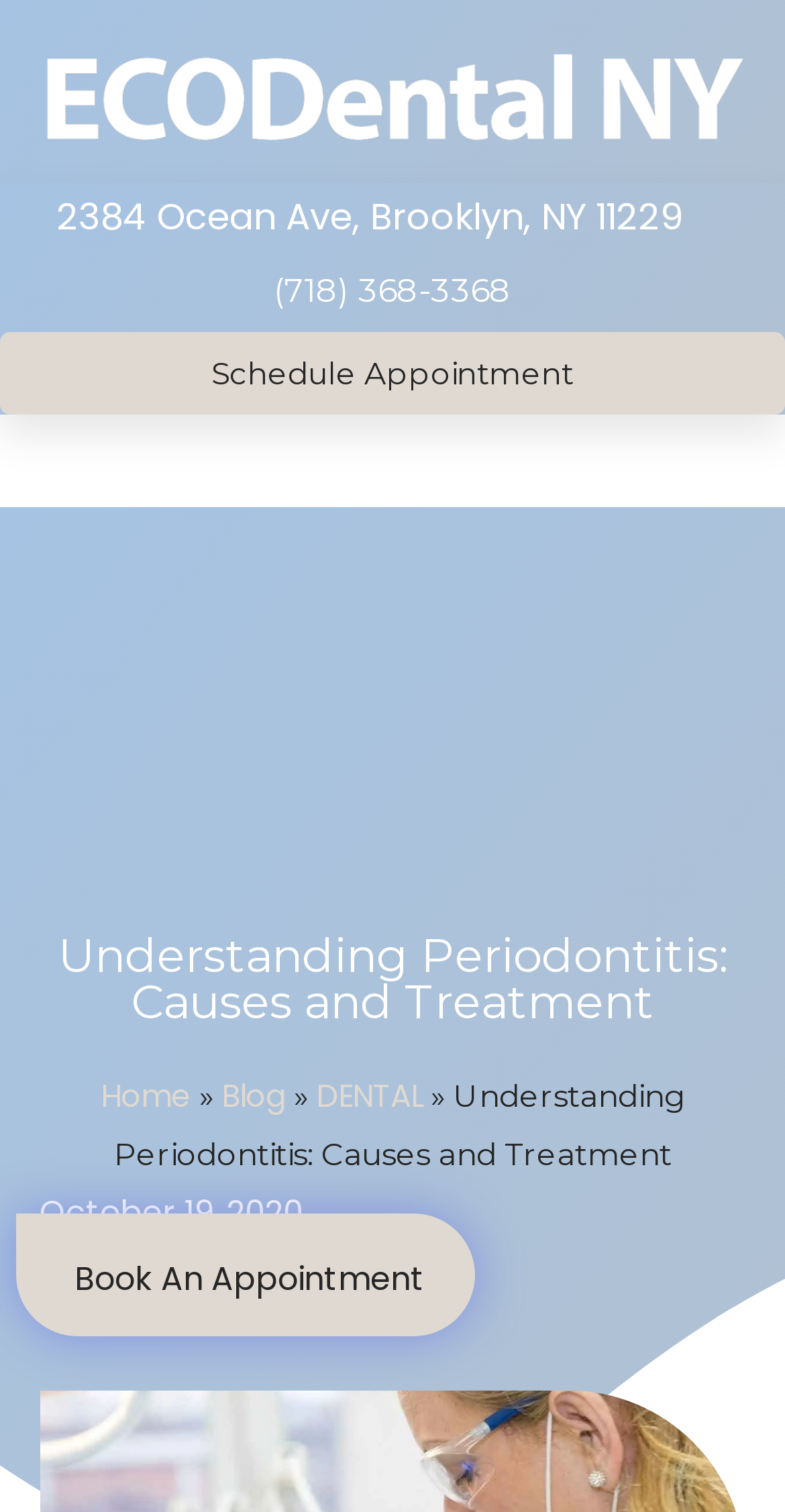Construct a thorough caption encompassing all aspects of the webpage.

The webpage is about periodontitis, a gum disease, and its treatment. At the top, there is a navigation menu with links to "Home", "Blog", and "DENTAL" sections. Below the navigation menu, there is a heading that reads "Understanding Periodontitis: Causes and Treatment". 

On the top-left side, there is a link to the website's homepage, followed by the address "2384 Ocean Ave, Brooklyn, NY 11229" and a phone number "(718) 368-3368". Next to the phone number, there is a "Schedule Appointment" link. 

The main content of the webpage is about understanding periodontitis, its causes, and treatment. The text is divided into sections, with a date "October 19, 2020" mentioned at the bottom of the page. 

At the bottom of the page, there is a call-to-action link "Book An Appointment" and another link to the website's homepage. Overall, the webpage provides information about periodontitis and encourages visitors to schedule an appointment or learn more about the topic.